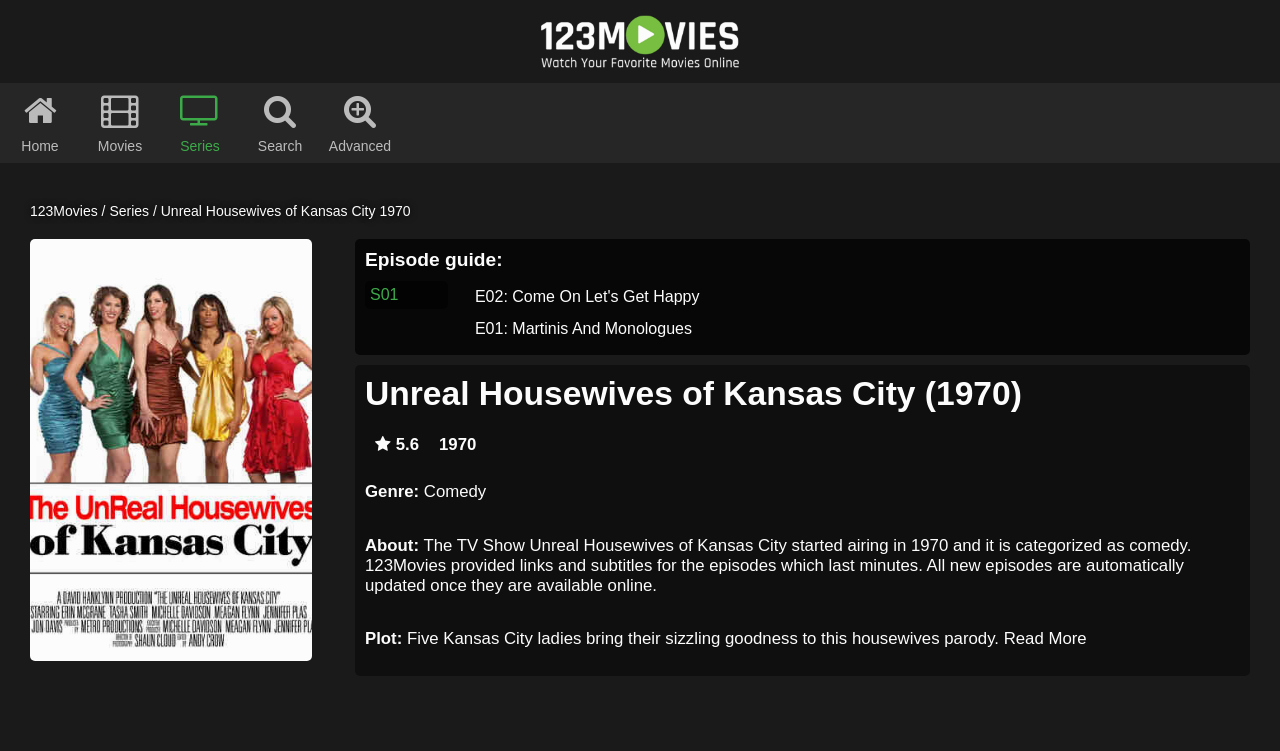Based on the provided description, "123Movies", find the bounding box of the corresponding UI element in the screenshot.

[0.023, 0.27, 0.076, 0.291]